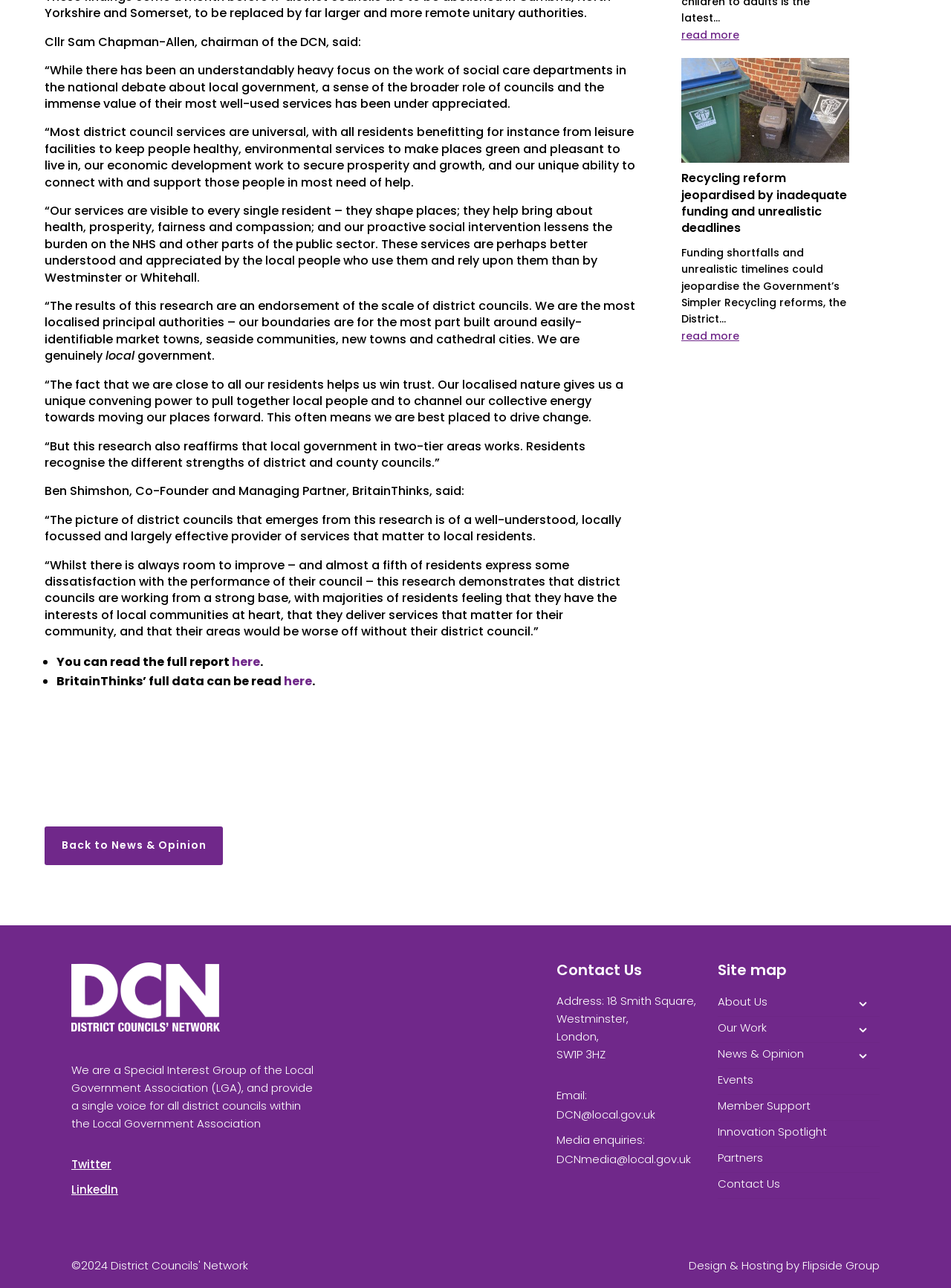Identify and provide the bounding box coordinates of the UI element described: "Events". The coordinates should be formatted as [left, top, right, bottom], with each number being a float between 0 and 1.

[0.755, 0.83, 0.925, 0.85]